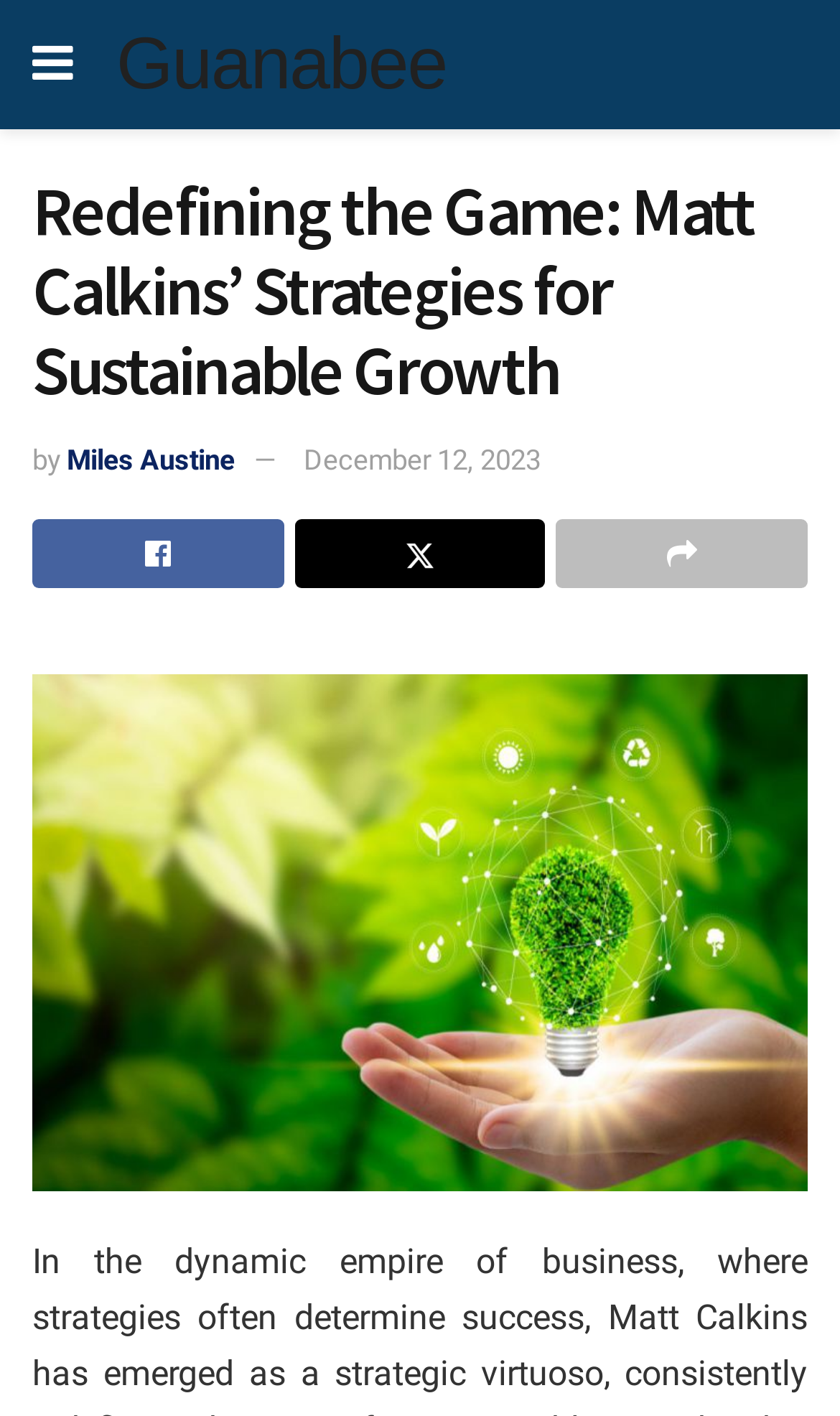Identify the bounding box for the given UI element using the description provided. Coordinates should be in the format (top-left x, top-left y, bottom-right x, bottom-right y) and must be between 0 and 1. Here is the description: Miles Austine

[0.079, 0.314, 0.279, 0.336]